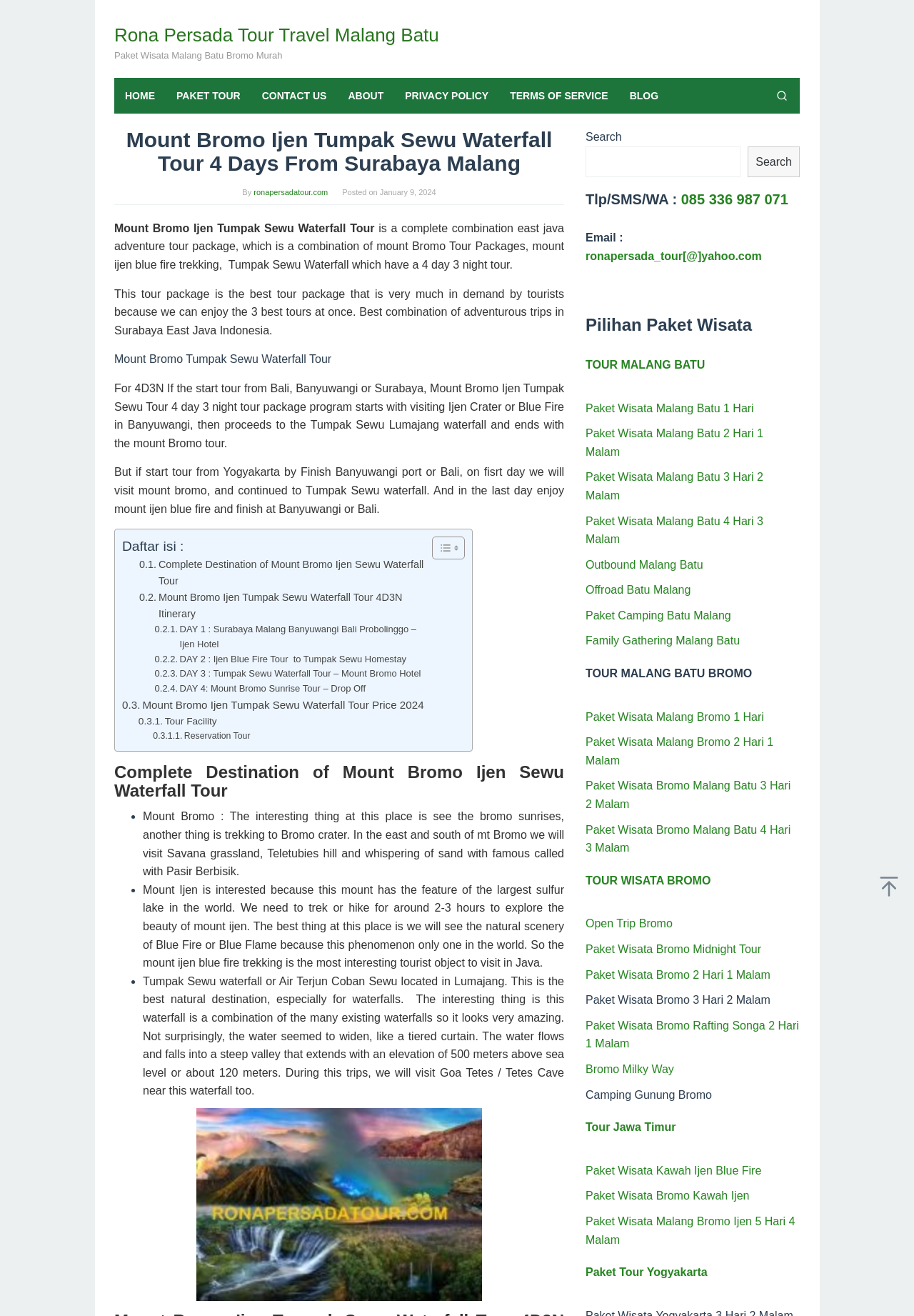Based on the element description: "Paket Wisata Bromo Kawah Ijen", identify the UI element and provide its bounding box coordinates. Use four float numbers between 0 and 1, [left, top, right, bottom].

[0.641, 0.904, 0.82, 0.913]